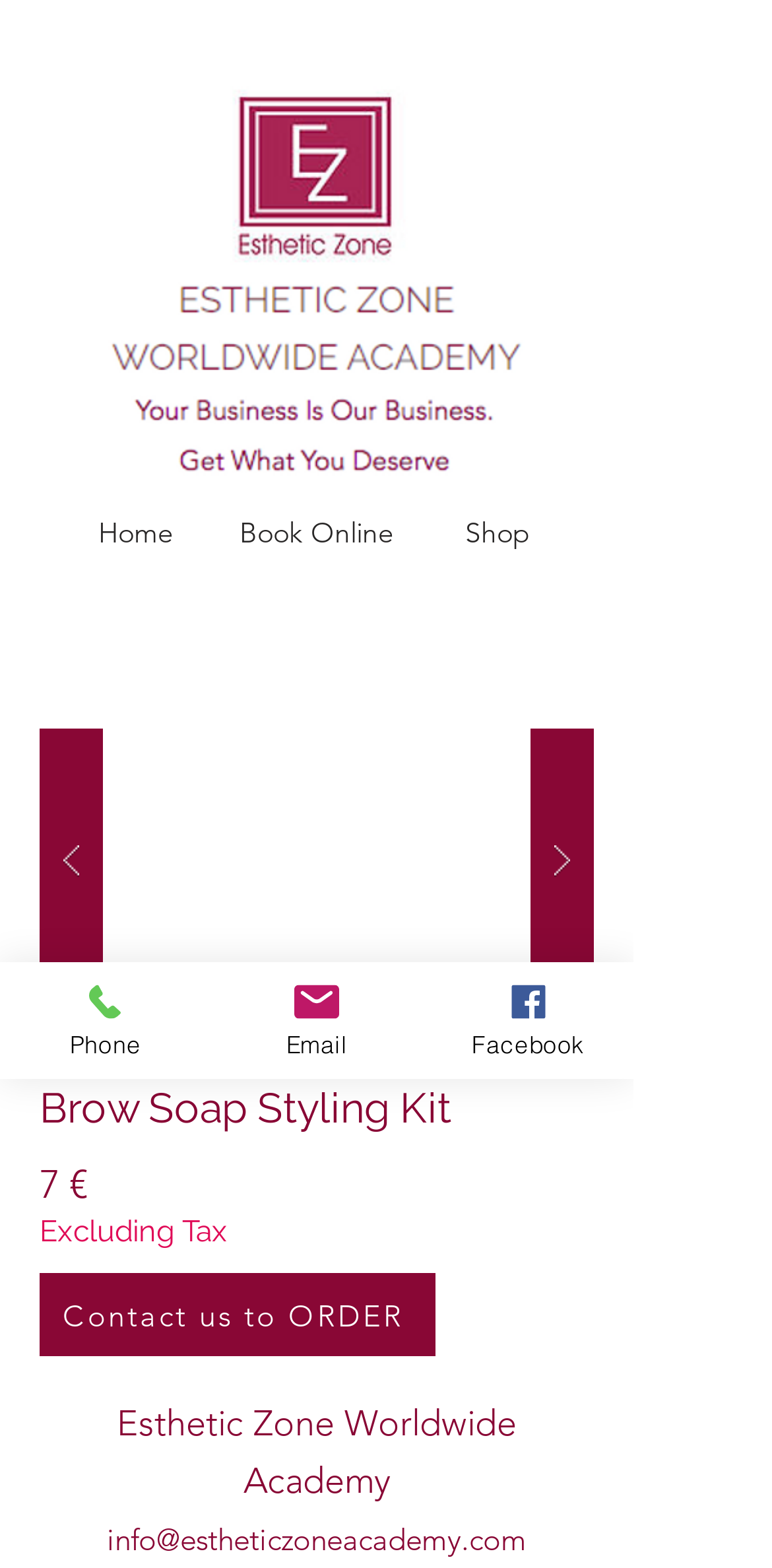Identify the headline of the webpage and generate its text content.

Brow Soap Styling Kit